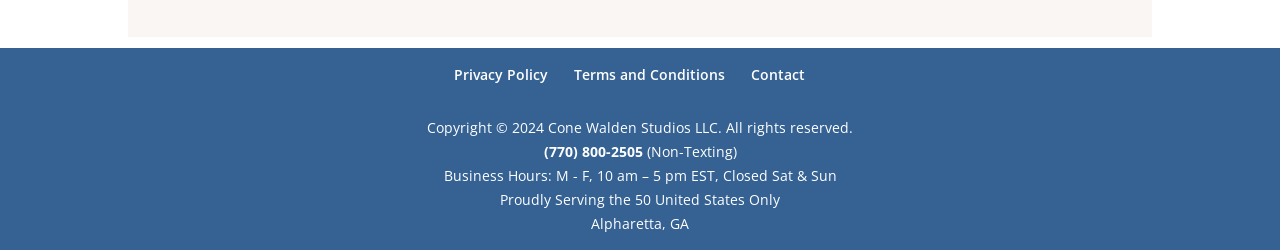Utilize the details in the image to give a detailed response to the question: Where is the company located?

I found the location by reading the StaticText element with the text 'Alpharetta, GA' and its bounding box coordinates [0.462, 0.855, 0.538, 0.931].